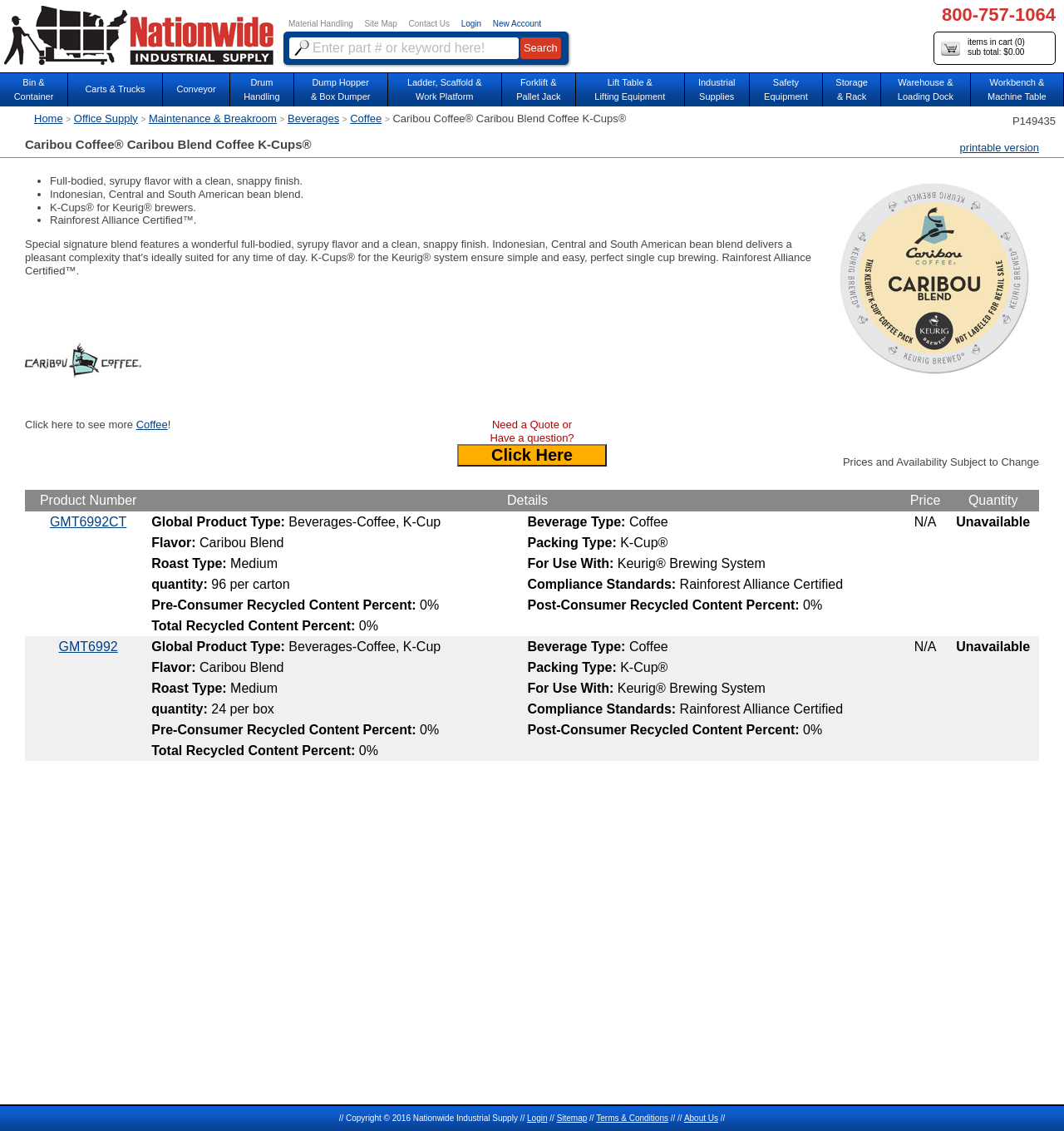Identify the bounding box coordinates for the UI element that matches this description: "Warehouse & Loading Dock".

[0.828, 0.067, 0.912, 0.092]